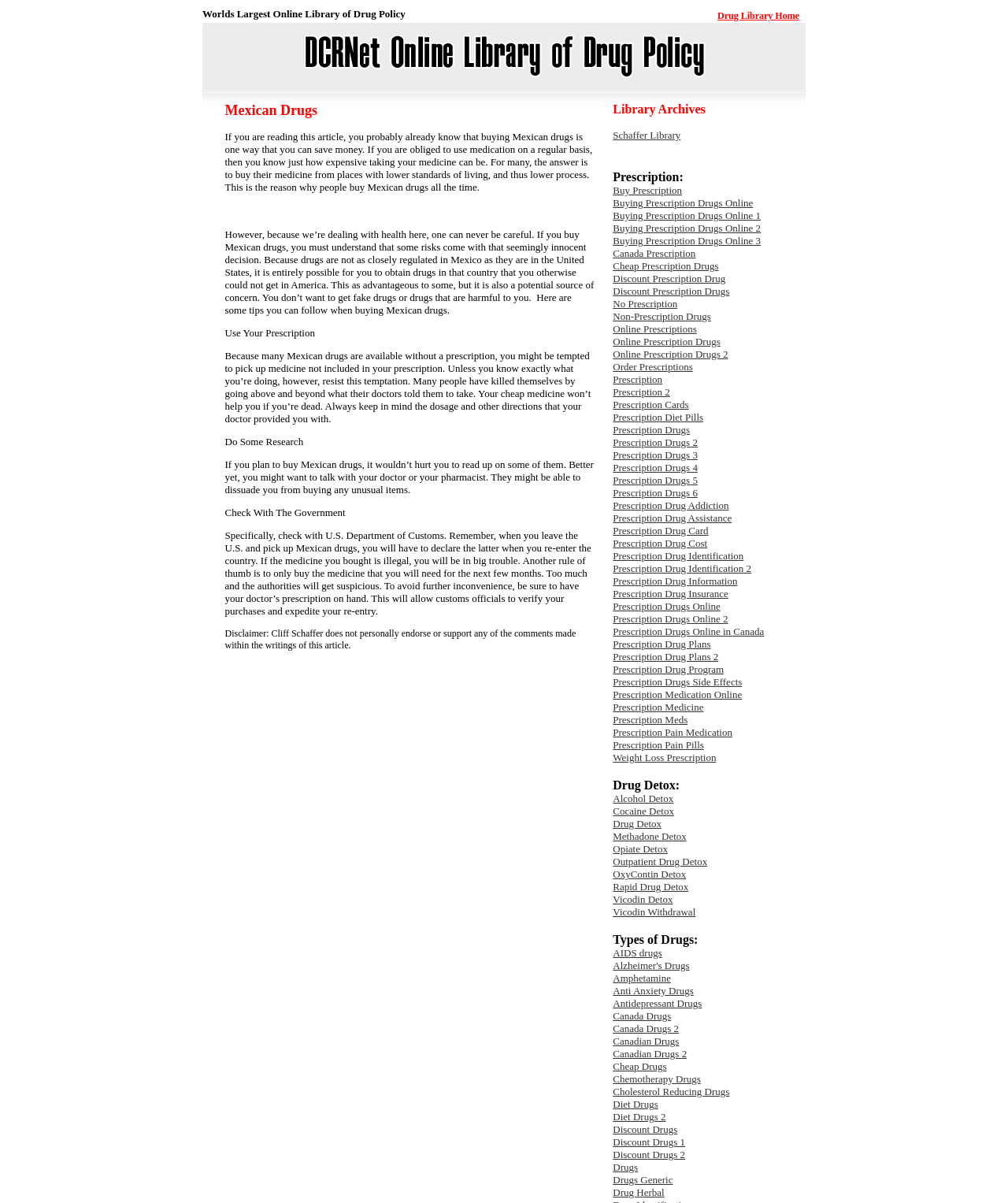Can you determine the bounding box coordinates of the area that needs to be clicked to fulfill the following instruction: "Read the article about buying Mexican drugs"?

[0.223, 0.19, 0.589, 0.263]